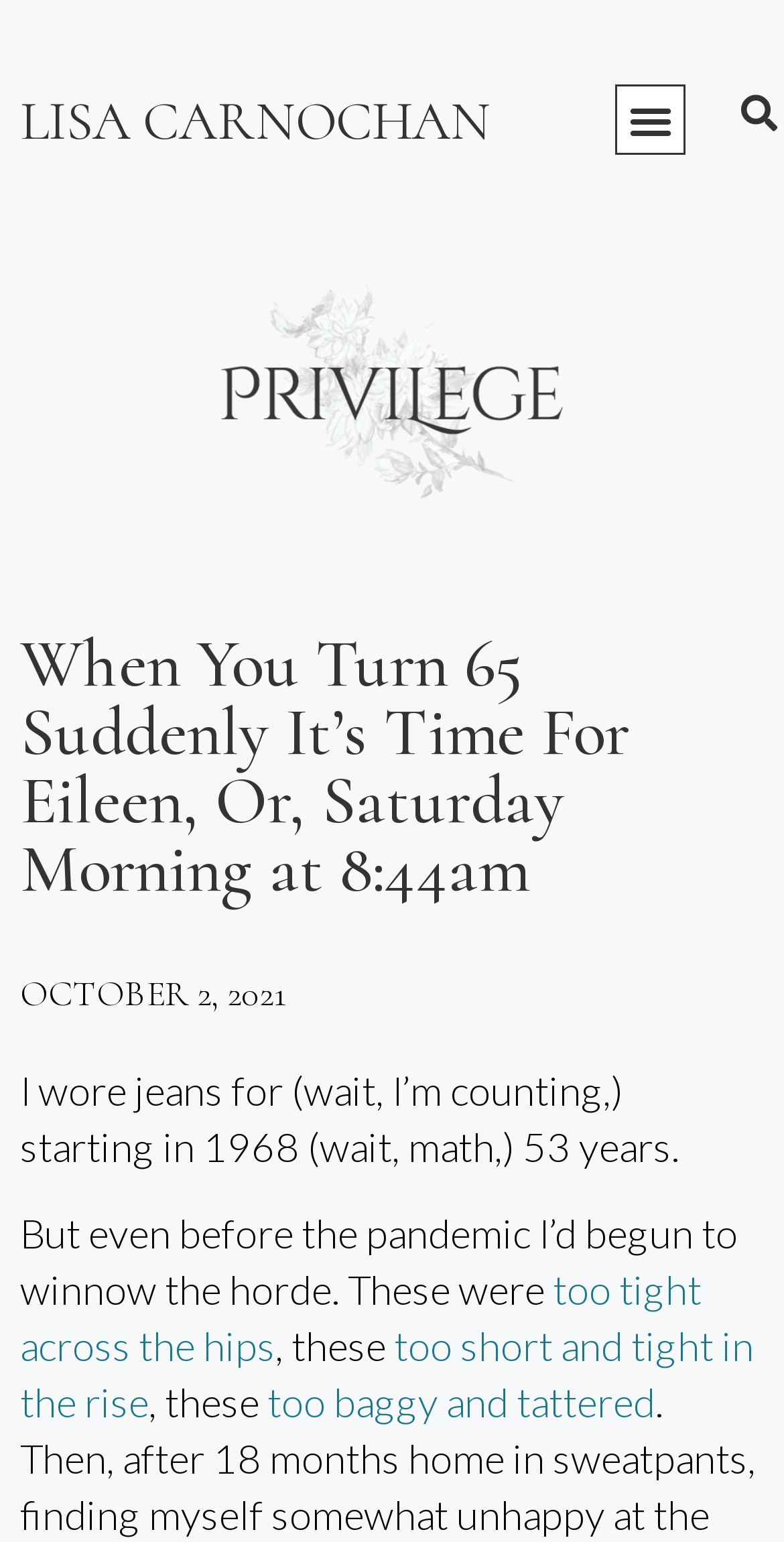Please study the image and answer the question comprehensively:
How many years has the author worn jeans?

The number of years the author has worn jeans can be determined by reading the text in the StaticText element, which says 'I wore jeans for (wait, I’m counting,) starting in 1968 (wait, math,) 53 years.' This indicates that the author has worn jeans for 53 years.